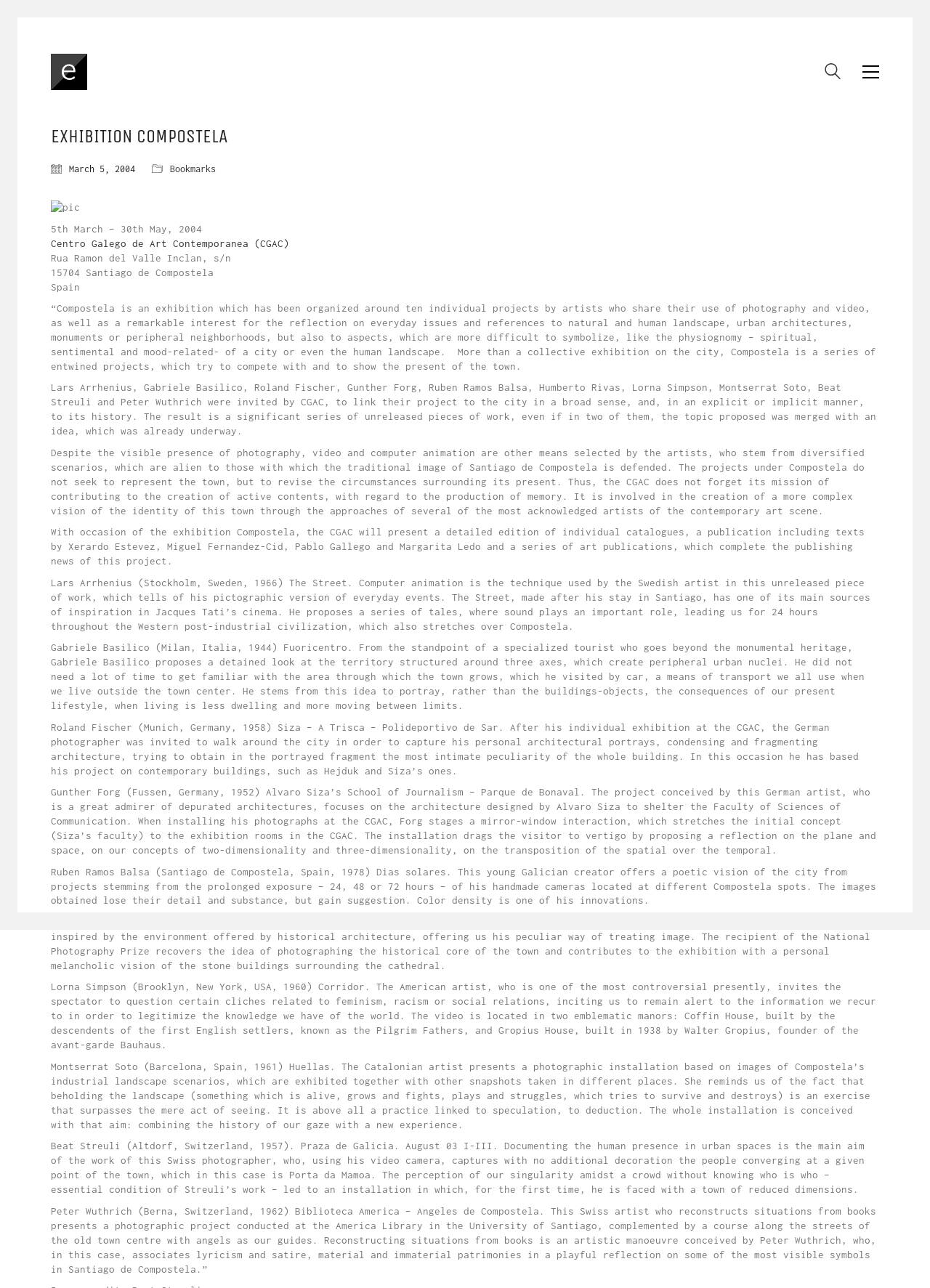Please specify the bounding box coordinates of the clickable region necessary for completing the following instruction: "Search site". The coordinates must consist of four float numbers between 0 and 1, i.e., [left, top, right, bottom].

[0.887, 0.049, 0.904, 0.065]